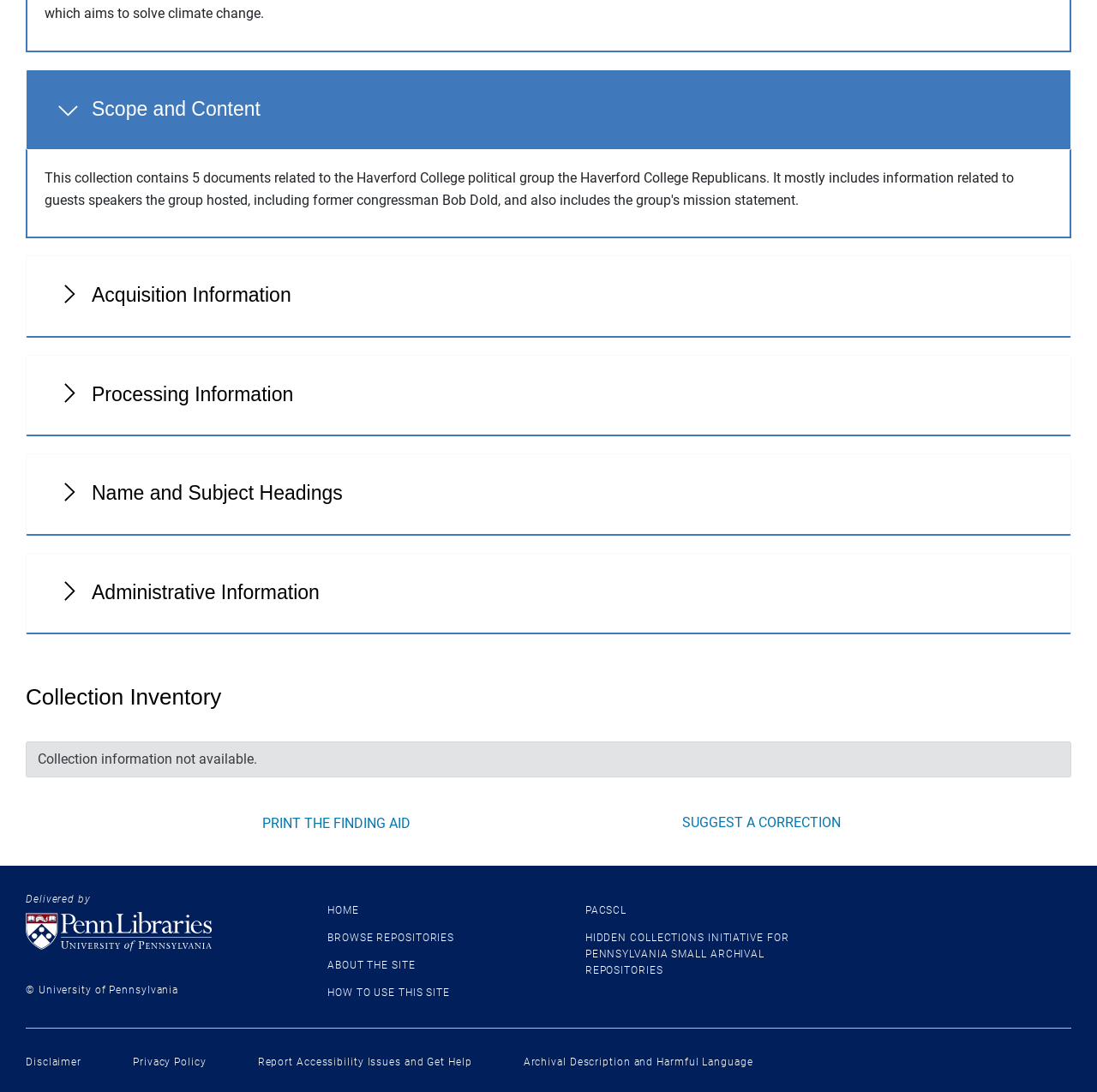Find the bounding box of the UI element described as: "parent_node: Delivered by". The bounding box coordinates should be given as four float values between 0 and 1, i.e., [left, top, right, bottom].

[0.023, 0.835, 0.252, 0.871]